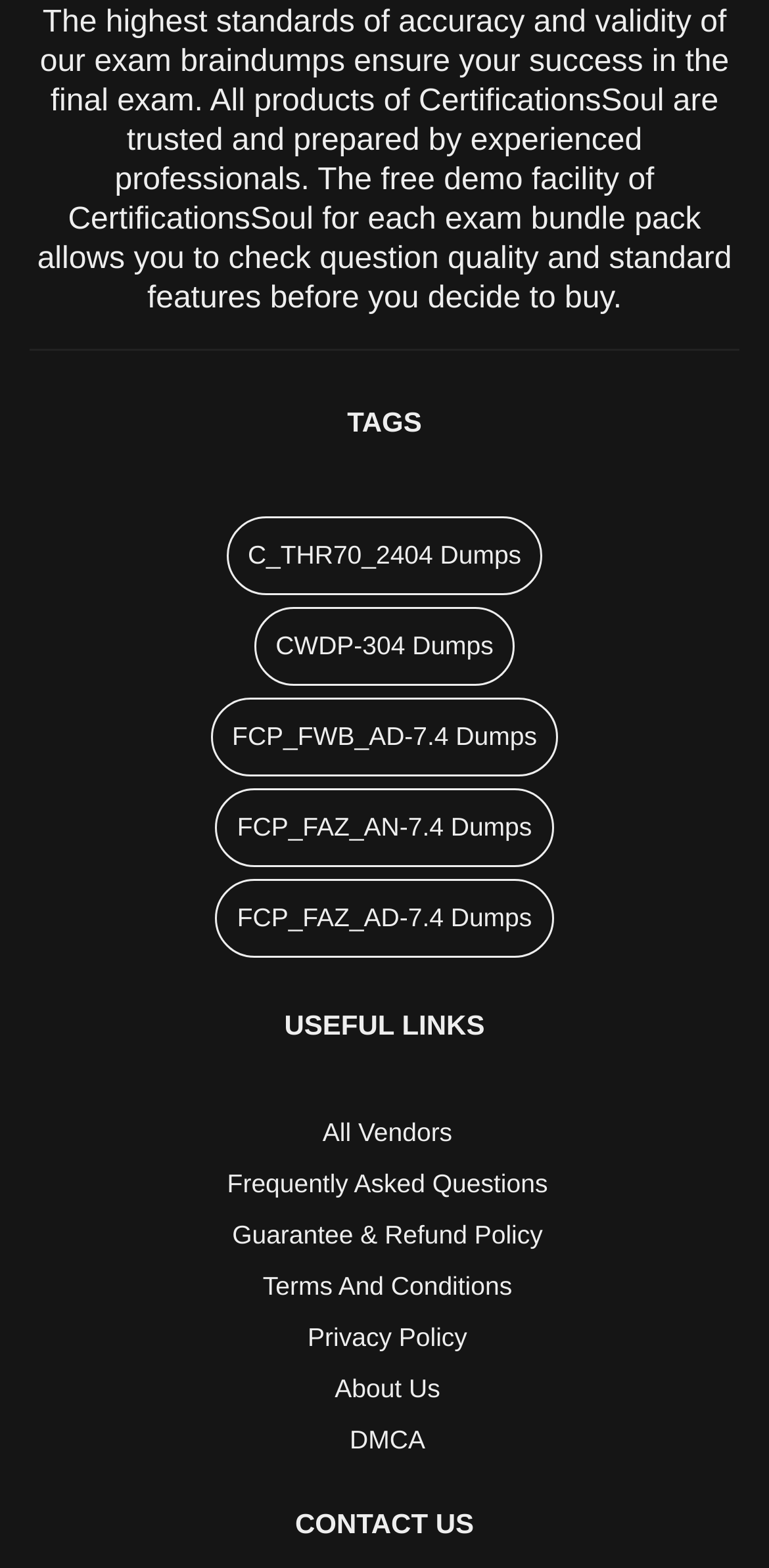What is the text below the 'Privacy Policy' link?
Using the screenshot, give a one-word or short phrase answer.

About Us